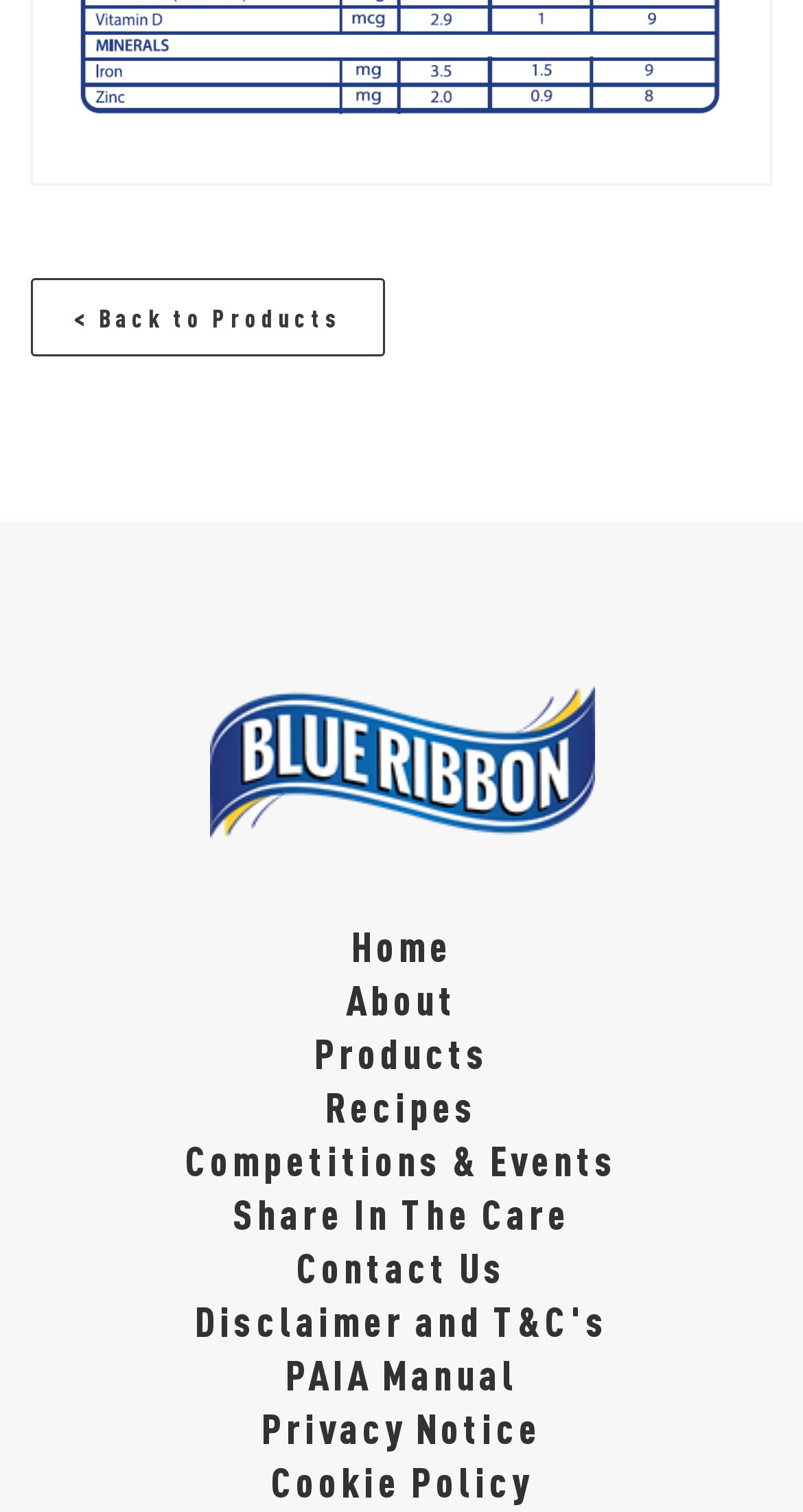Find the bounding box coordinates for the element described here: "Disclaimer and T&C's".

[0.242, 0.857, 0.758, 0.89]